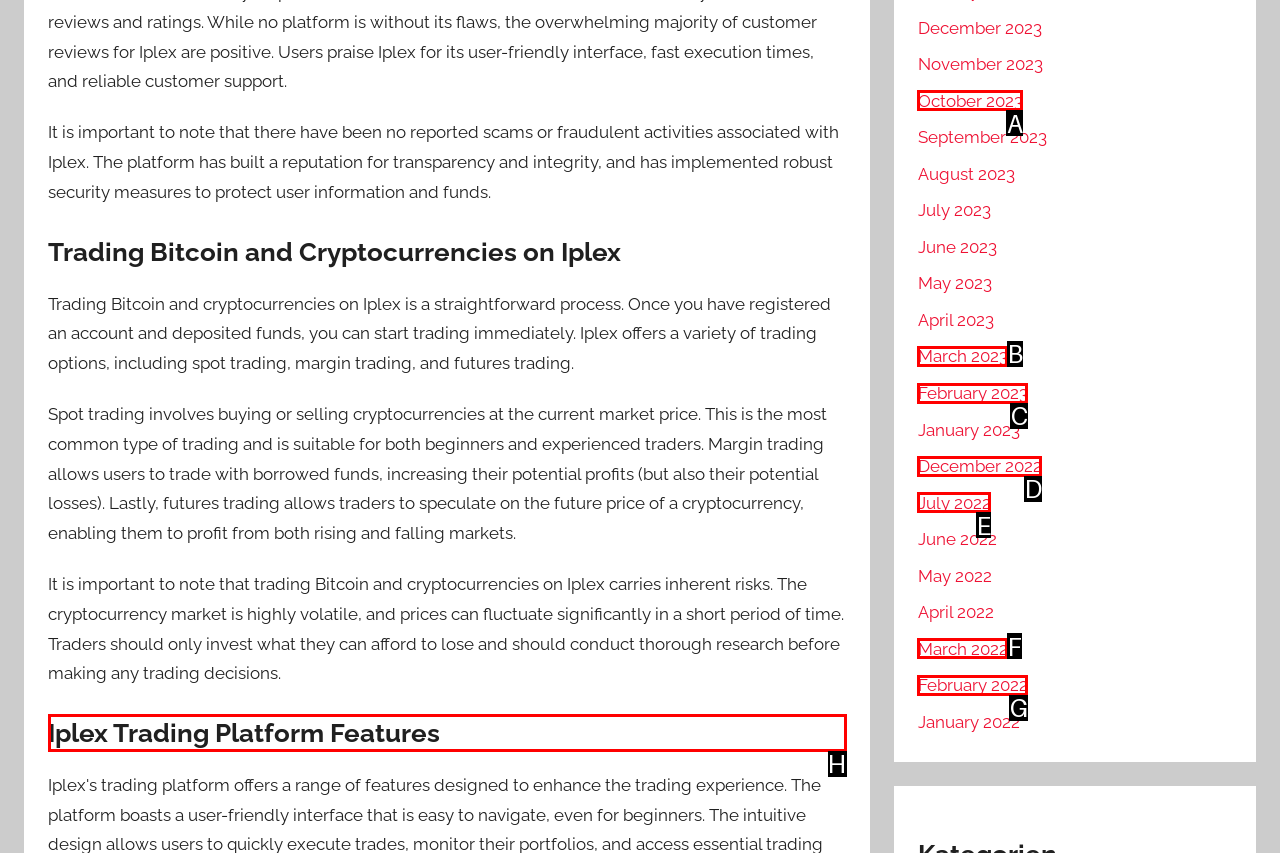Point out the HTML element I should click to achieve the following: View Iplex Trading Platform Features Reply with the letter of the selected element.

H